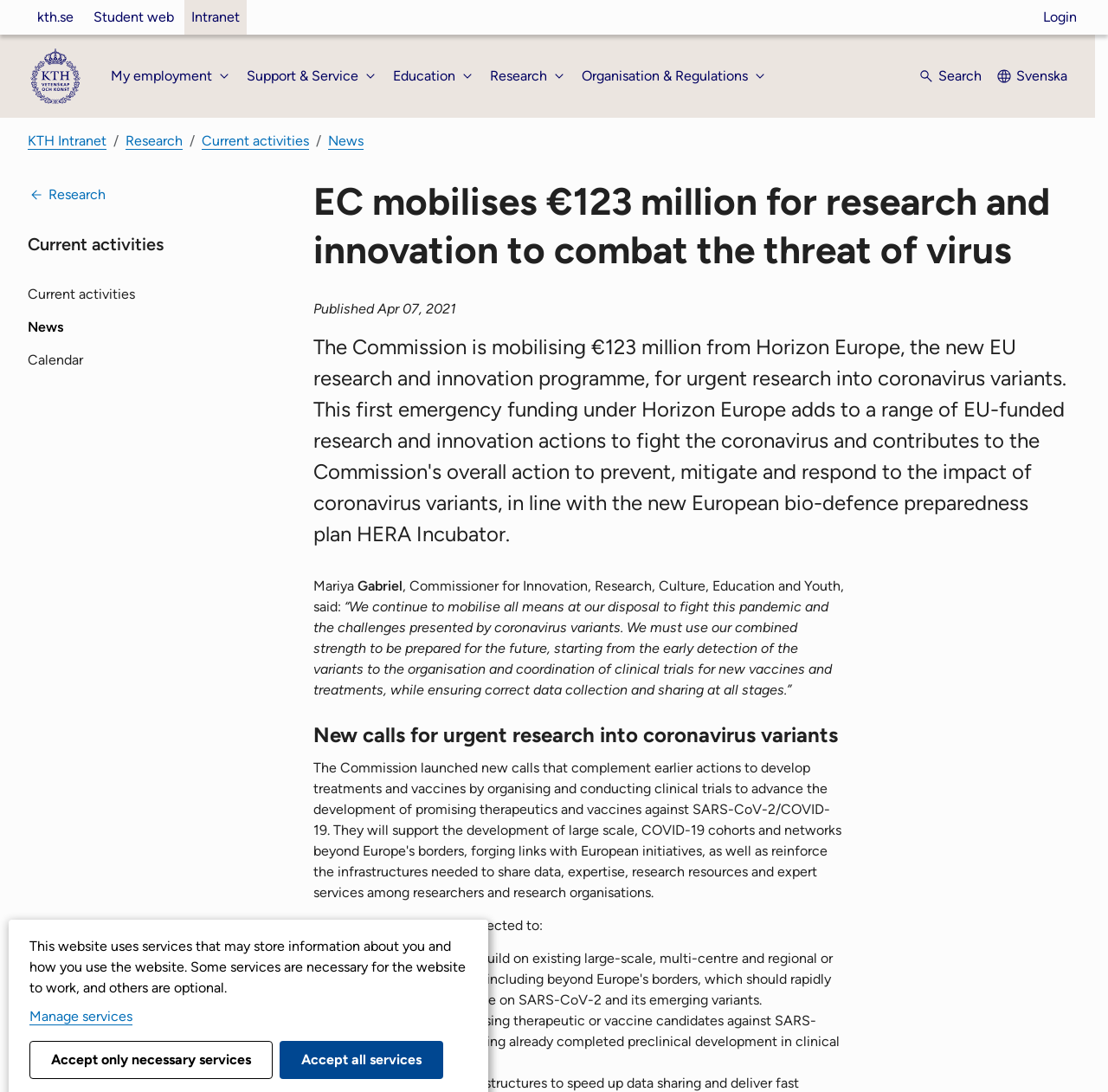Using the information from the screenshot, answer the following question thoroughly:
Who is the Commissioner for Innovation, Research, Culture, Education and Youth?

The answer can be found in the paragraph where Mariya Gabriel is quoted, stating 'Mariya Gabriel, Commissioner for Innovation, Research, Culture, Education and Youth, said:'.